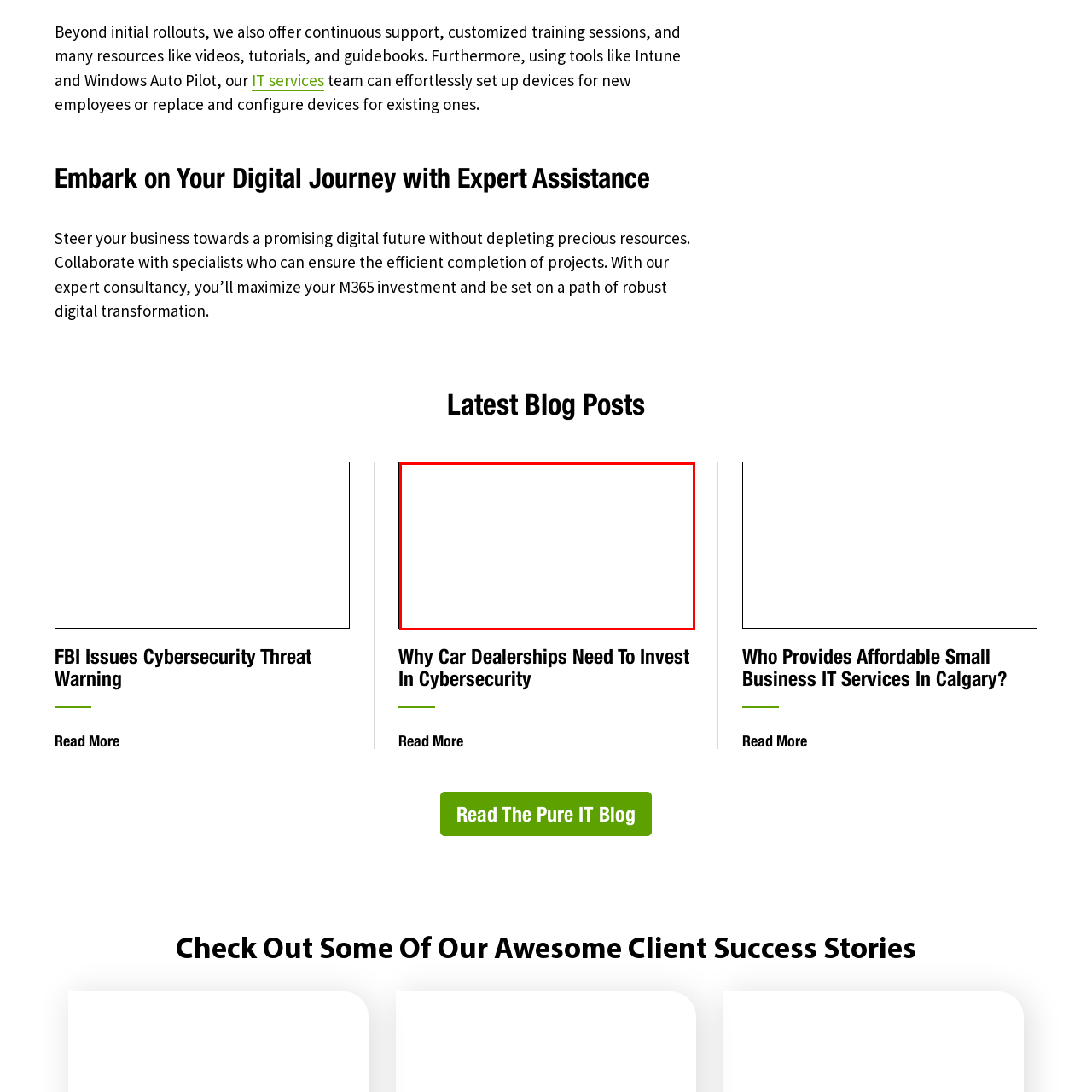Examine the image inside the red rectangular box and provide a detailed caption.

The image corresponds to the blog post titled "Why Car Dealerships Need To Invest In Cybersecurity." This post emphasizes the critical importance of cybersecurity for car dealerships in today's digital landscape. It discusses the evolving threats faced by the automotive industry and offers insights on how investing in robust cybersecurity measures can protect sensitive customer data, prevent financial losses, and ensure operational continuity. The accompanying text invites readers to explore further, highlighting how these investments are essential for sustaining a competitive edge in an increasingly interconnected world.